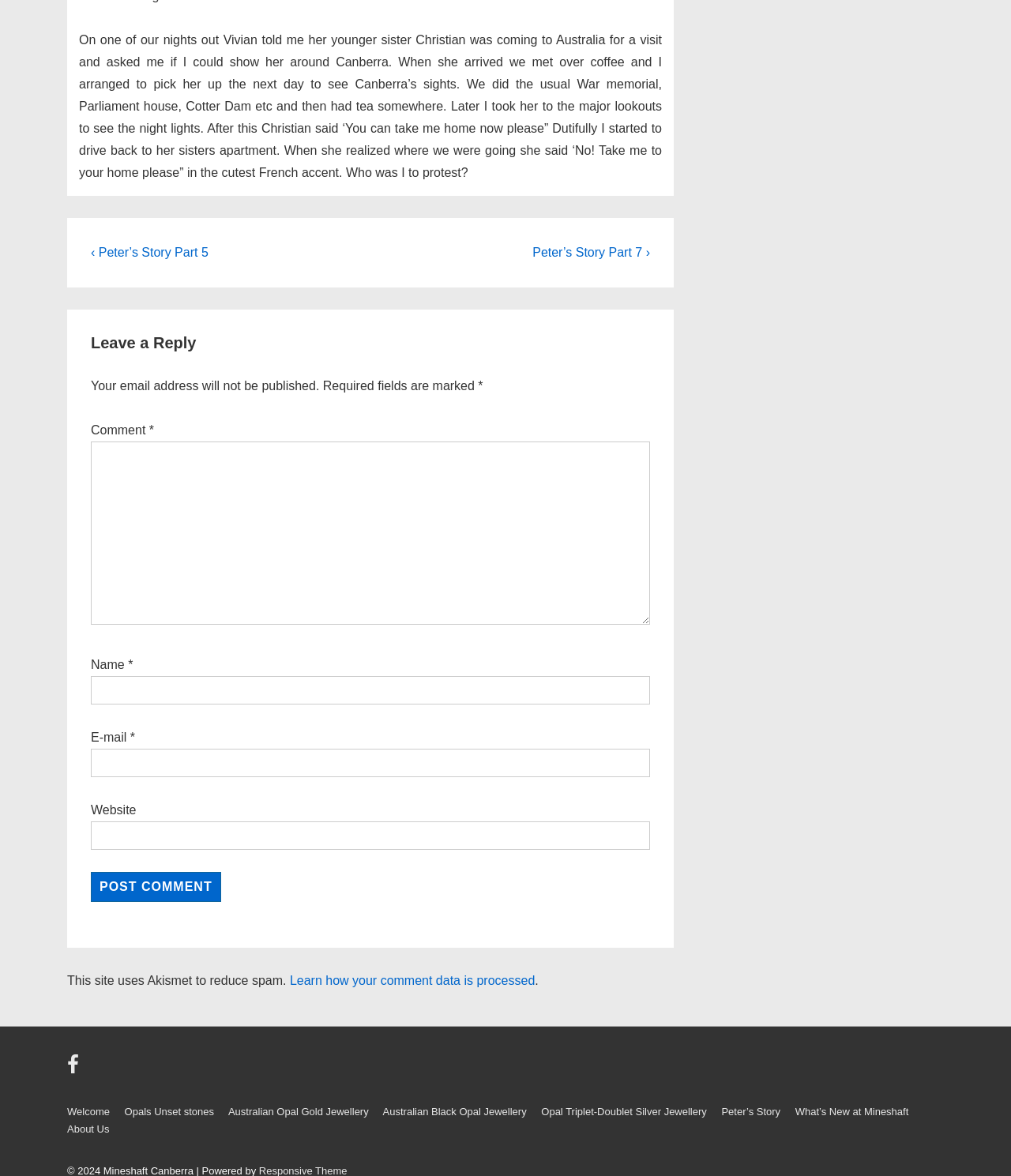Locate the bounding box coordinates of the UI element described by: "Open Cascade Technology Library (OCCT)". Provide the coordinates as four float numbers between 0 and 1, formatted as [left, top, right, bottom].

None